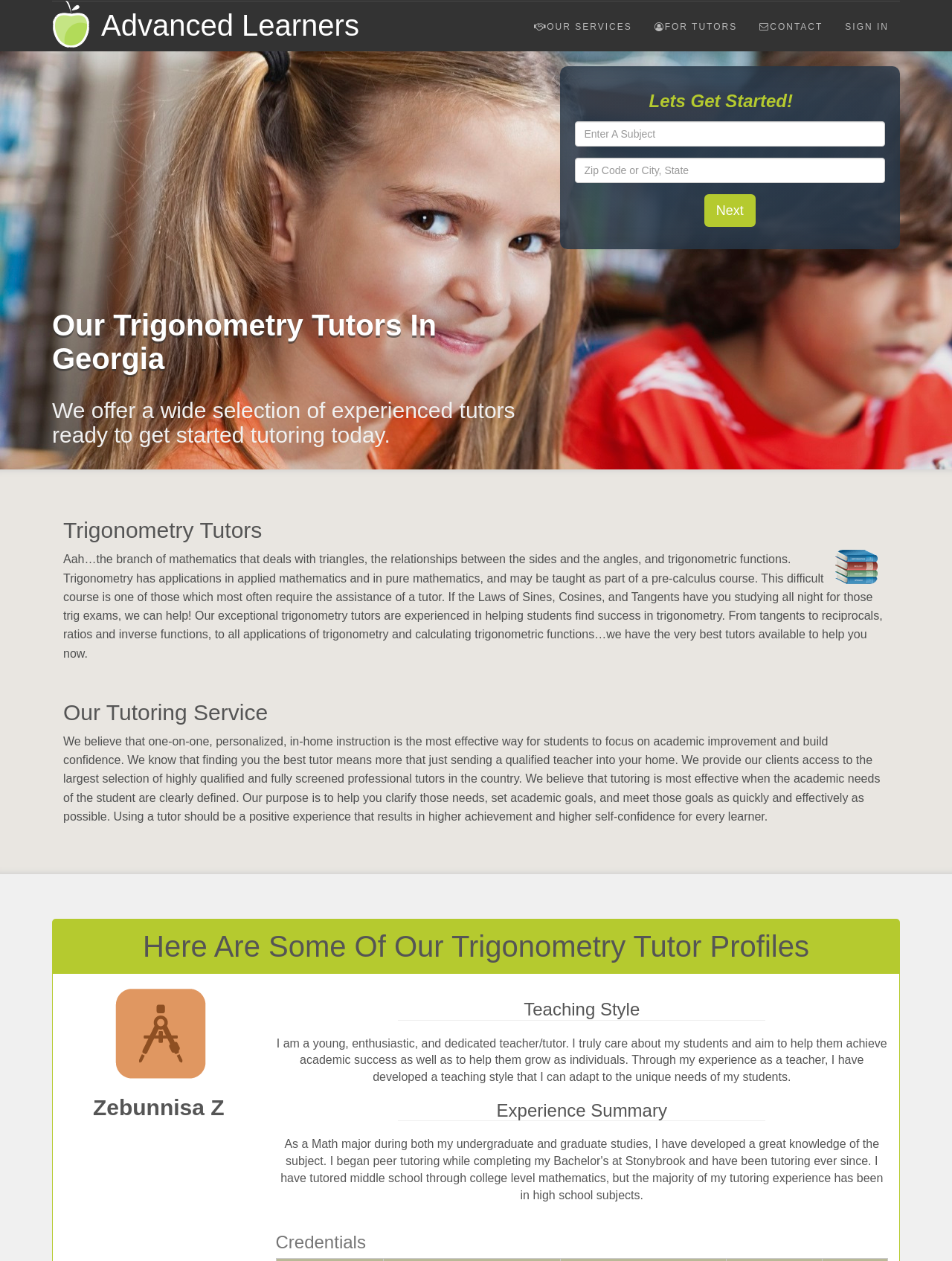What is the purpose of the 'Enter A Subject' textbox?
Look at the image and respond with a one-word or short phrase answer.

To input a subject